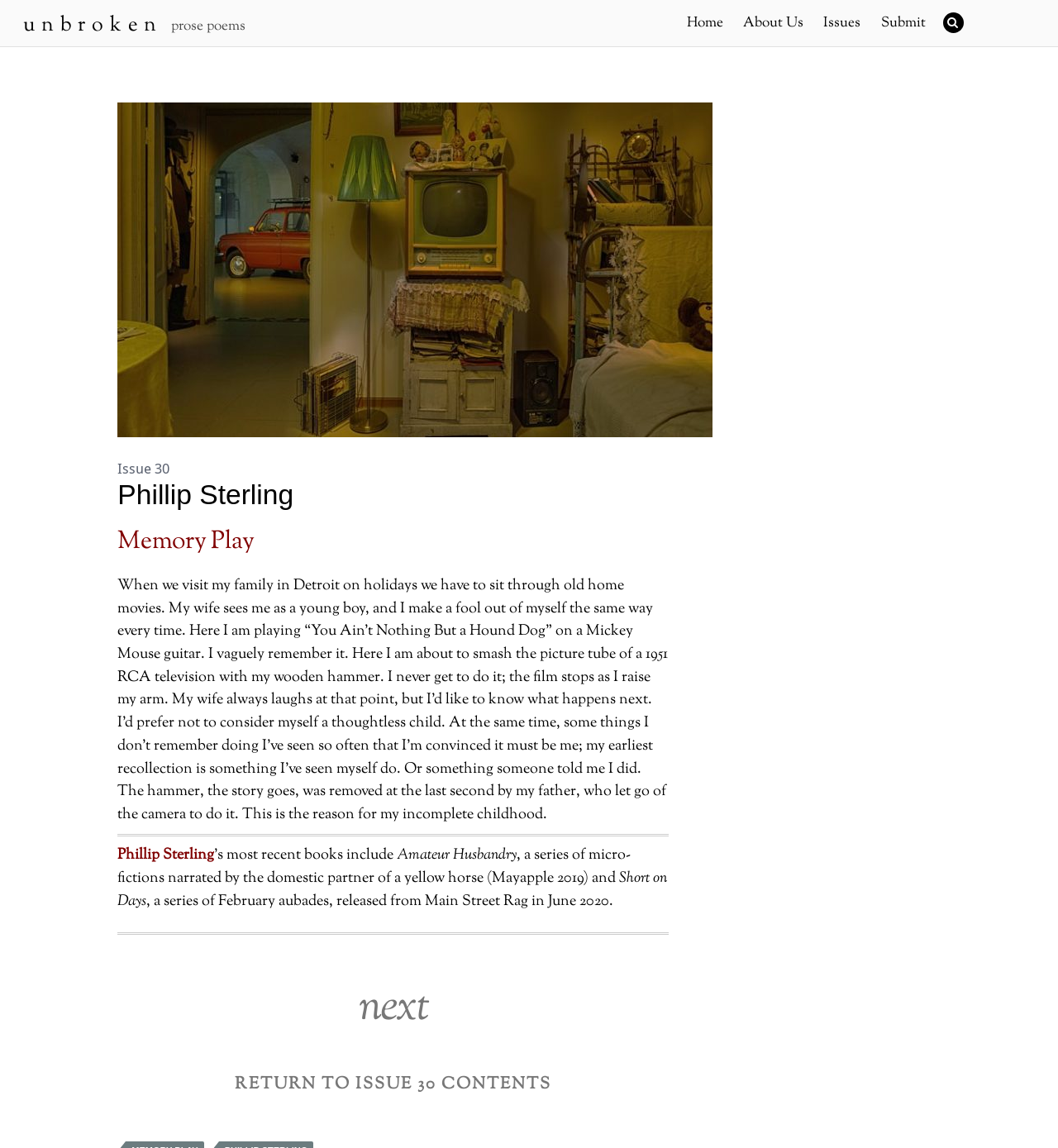What is the type of guitar mentioned in the poem?
Offer a detailed and full explanation in response to the question.

I found the type of guitar mentioned in the poem by reading the static text element which contains the poem's content. The poem mentions 'a Mickey Mouse guitar'.